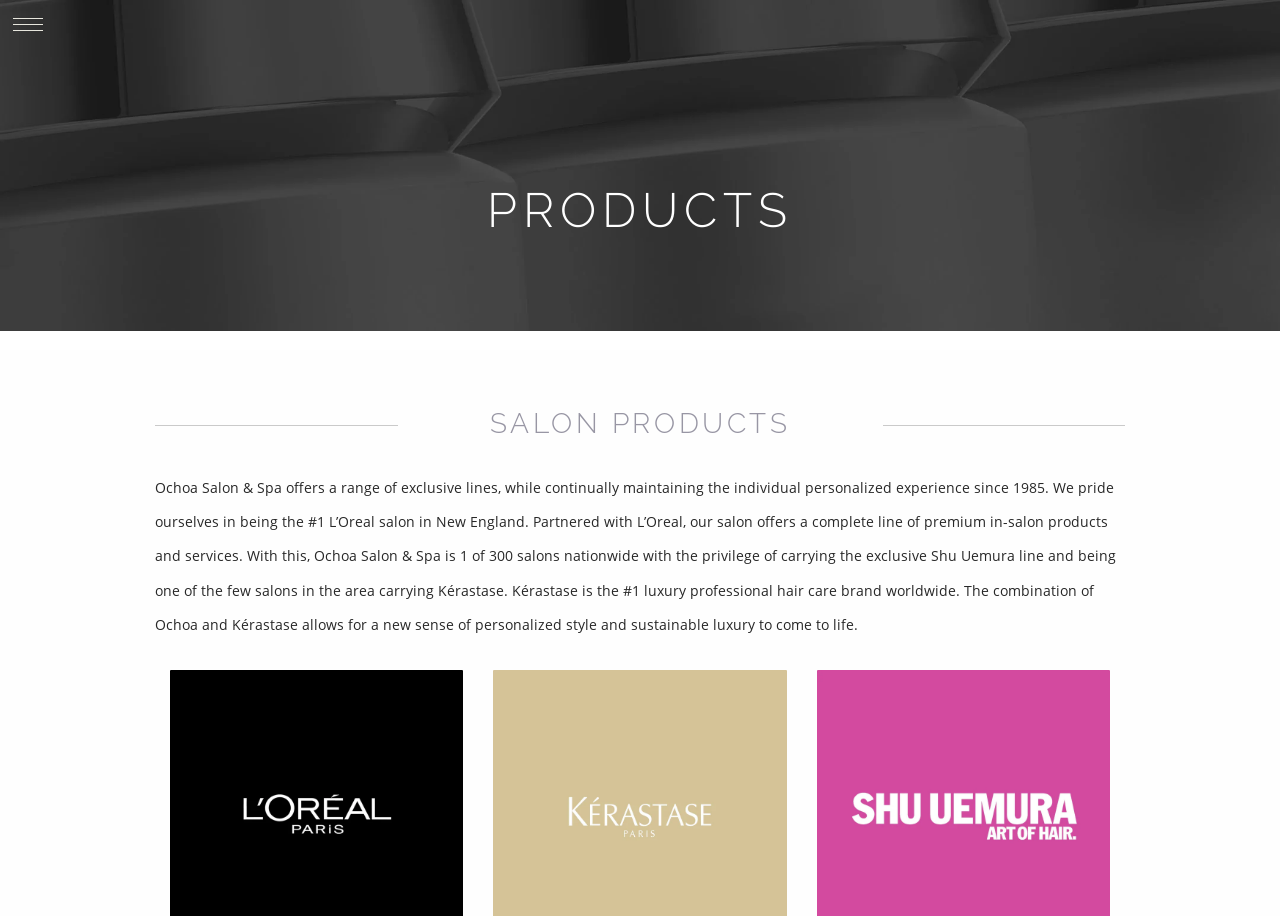What is the orientation of the separator below 'PRODUCTS'?
Give a one-word or short-phrase answer derived from the screenshot.

horizontal